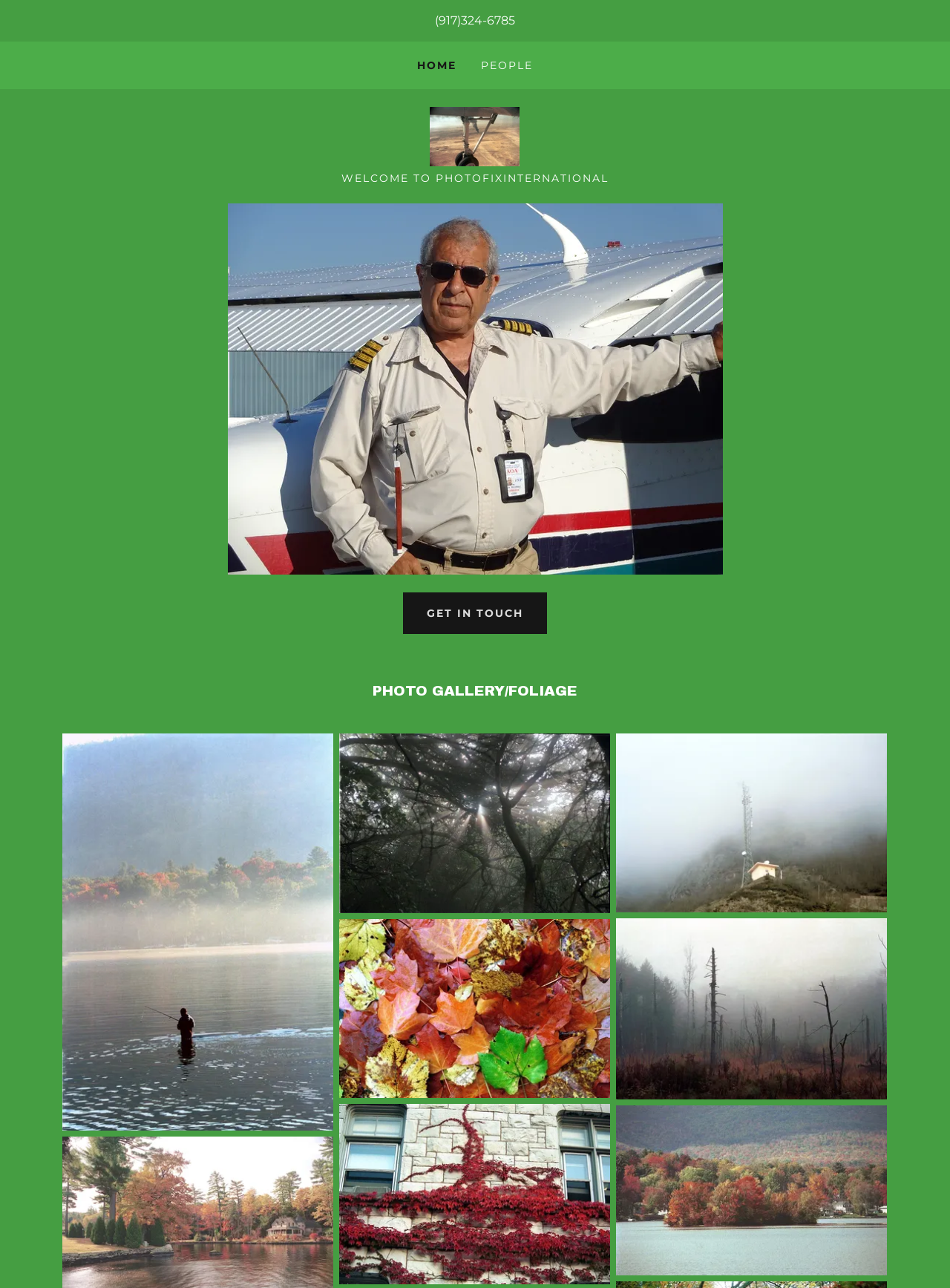Please give a succinct answer to the question in one word or phrase:
How many images are in the photo gallery?

8